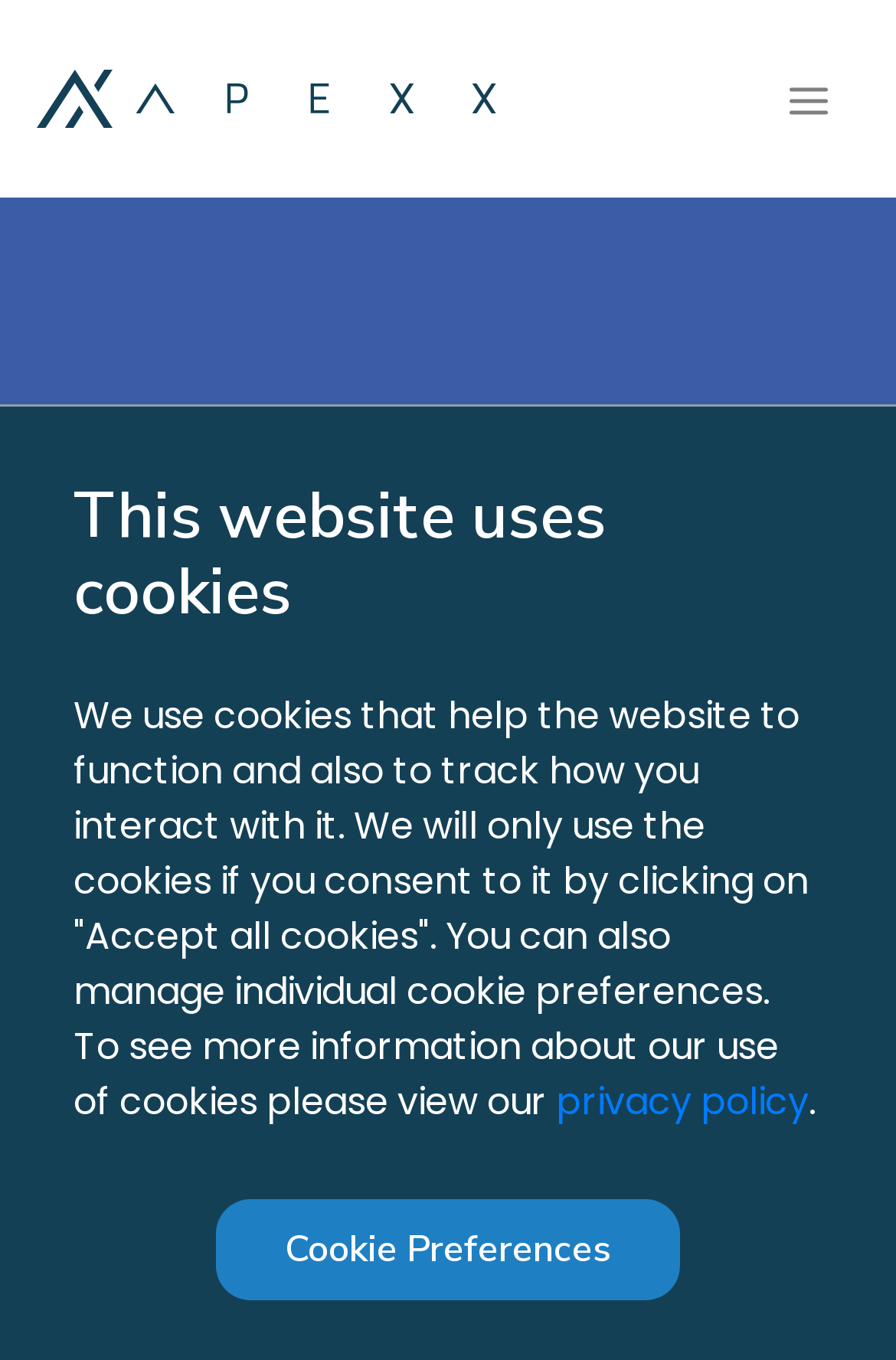What can be managed individually on this website?
Utilize the image to construct a detailed and well-explained answer.

The button element labeled 'Cookie Preferences' suggests that users can manage their individual cookie preferences on this website.